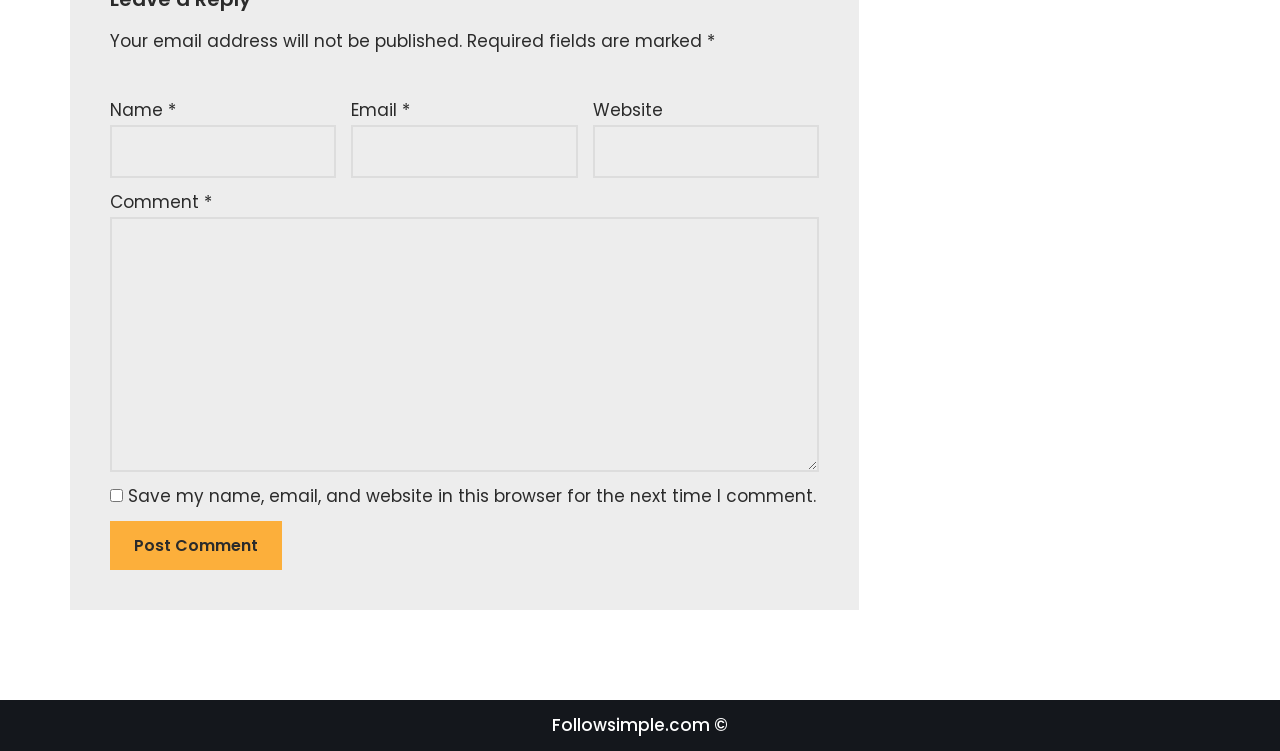Use a single word or phrase to answer the question: Is the 'Website' field required?

No